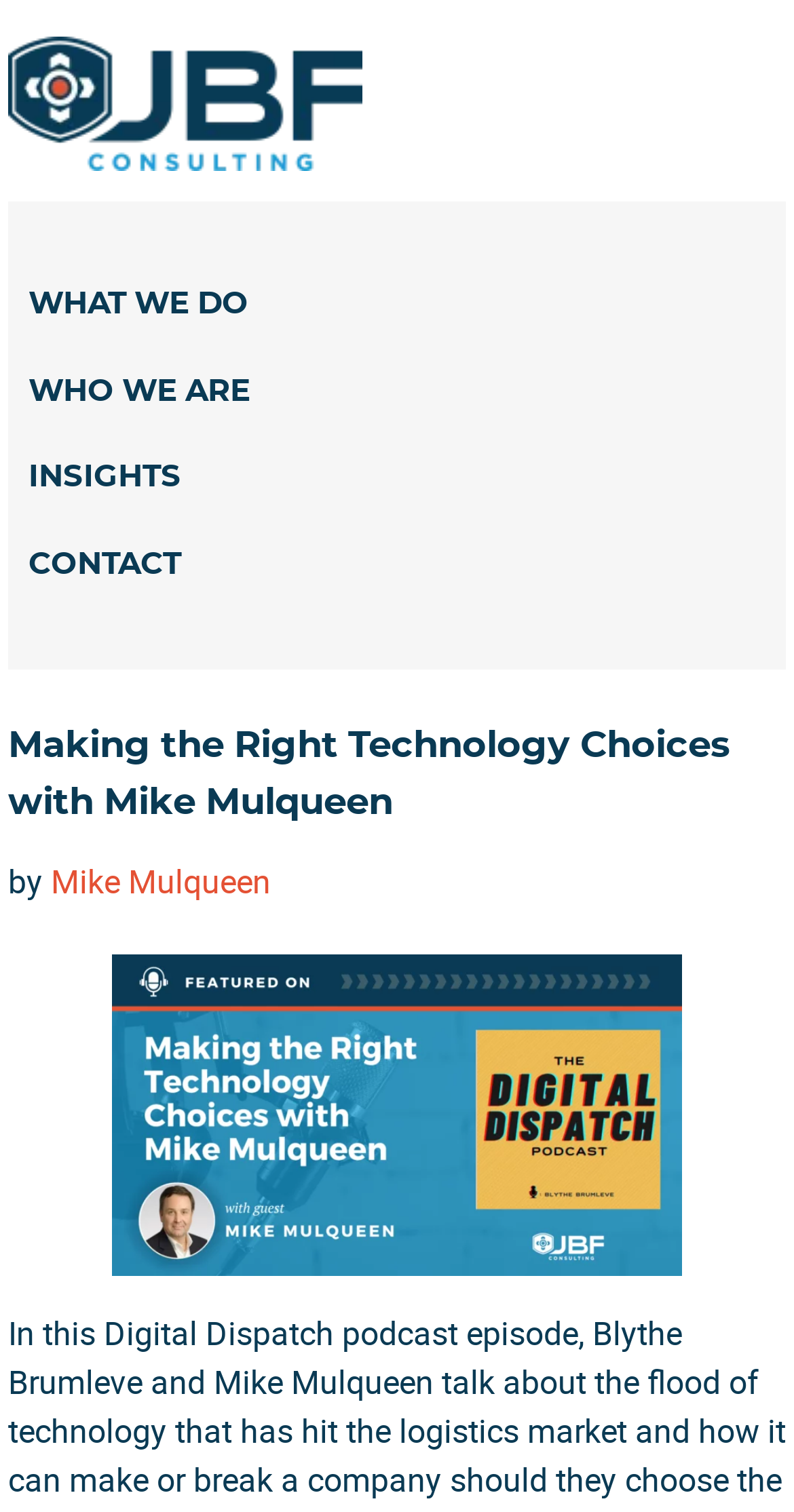Who is the author of the first featured article?
Refer to the image and give a detailed answer to the query.

The author of the first featured article can be found in the link element with a bounding box of [0.064, 0.568, 0.341, 0.598]. This link element is a child of the 'Featured In...' heading element with a bounding box of [0.0, 0.252, 1.0, 0.279].